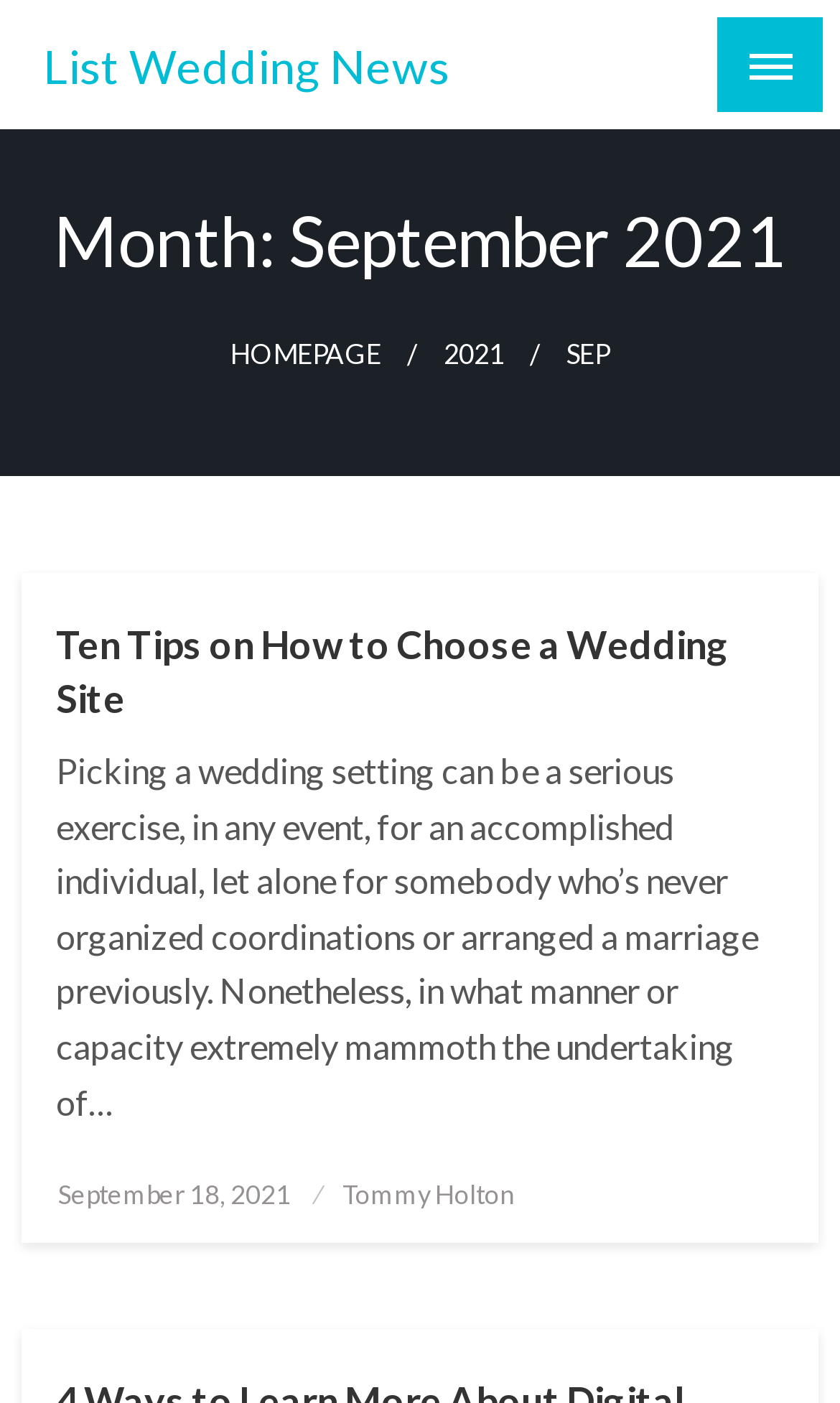Please specify the bounding box coordinates in the format (top-left x, top-left y, bottom-right x, bottom-right y), with values ranging from 0 to 1. Identify the bounding box for the UI component described as follows: September 18, 2021

[0.069, 0.84, 0.346, 0.863]